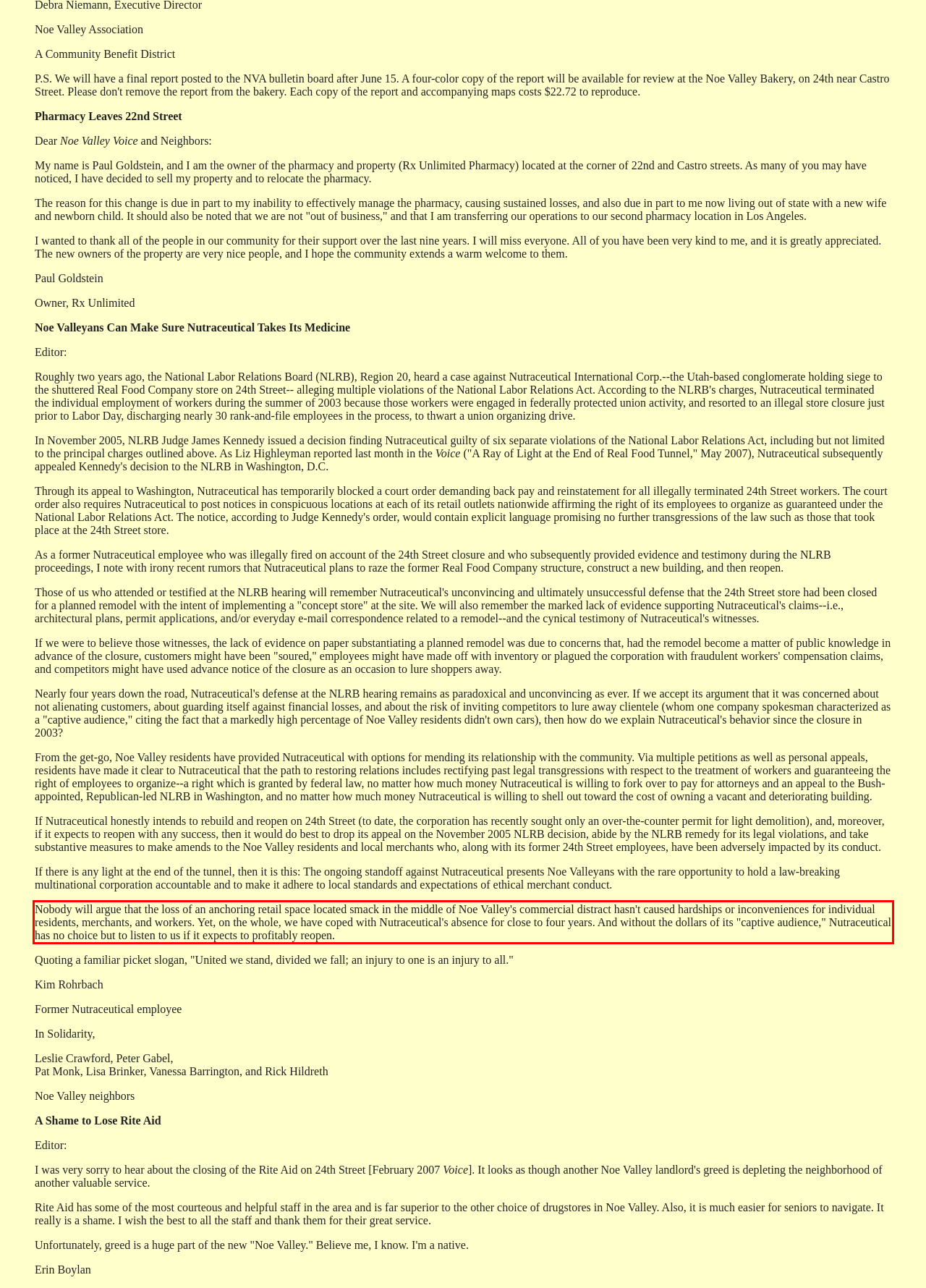Locate the red bounding box in the provided webpage screenshot and use OCR to determine the text content inside it.

Nobody will argue that the loss of an anchoring retail space located smack in the middle of Noe Valley's commercial distract hasn't caused hardships or inconveniences for individual residents, merchants, and workers. Yet, on the whole, we have coped with Nutraceutical's absence for close to four years. And without the dollars of its "captive audience," Nutraceutical has no choice but to listen to us if it expects to profitably reopen.